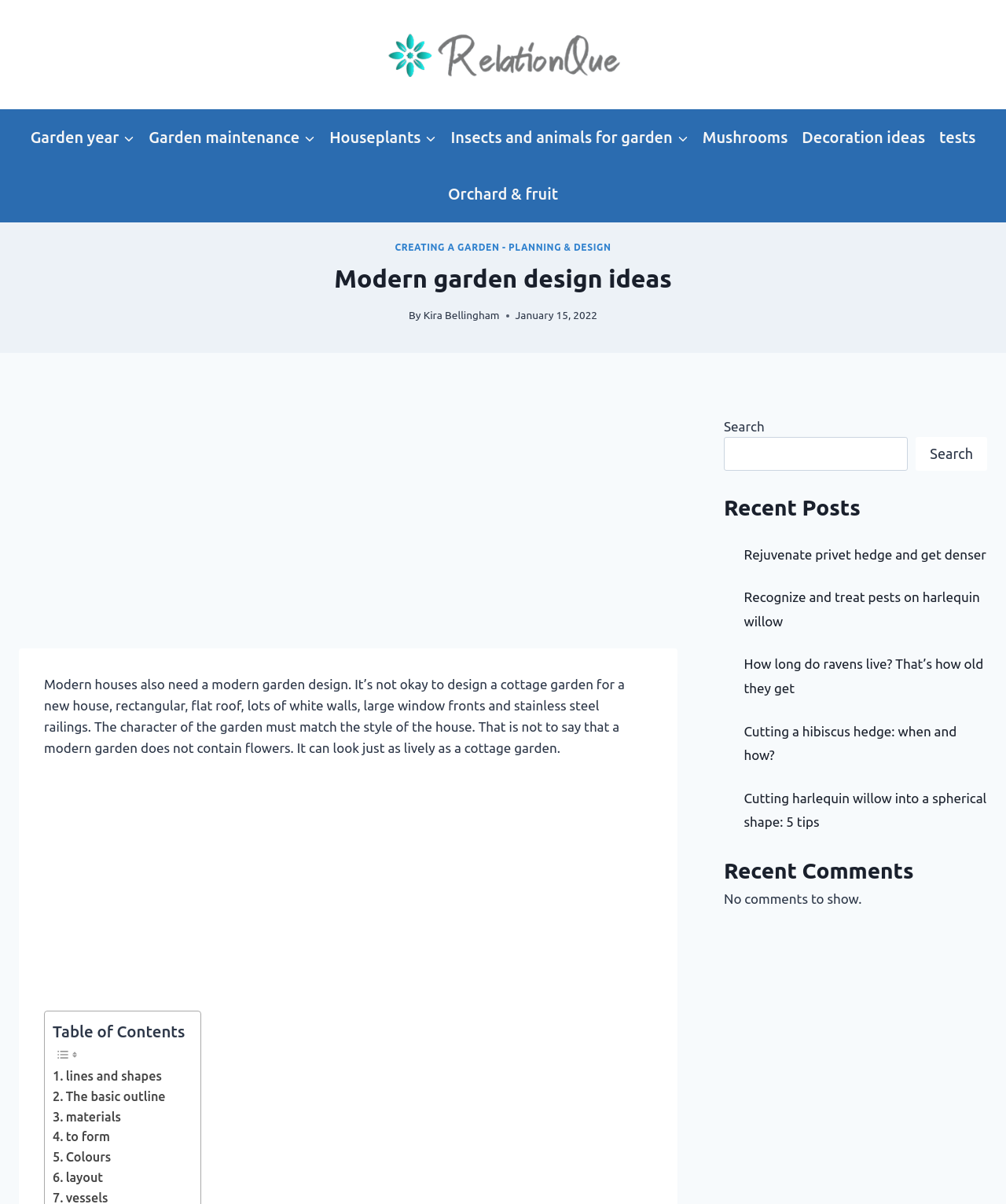Specify the bounding box coordinates for the region that must be clicked to perform the given instruction: "Read the article 'CREATING A GARDEN - PLANNING & DESIGN'".

[0.393, 0.201, 0.607, 0.209]